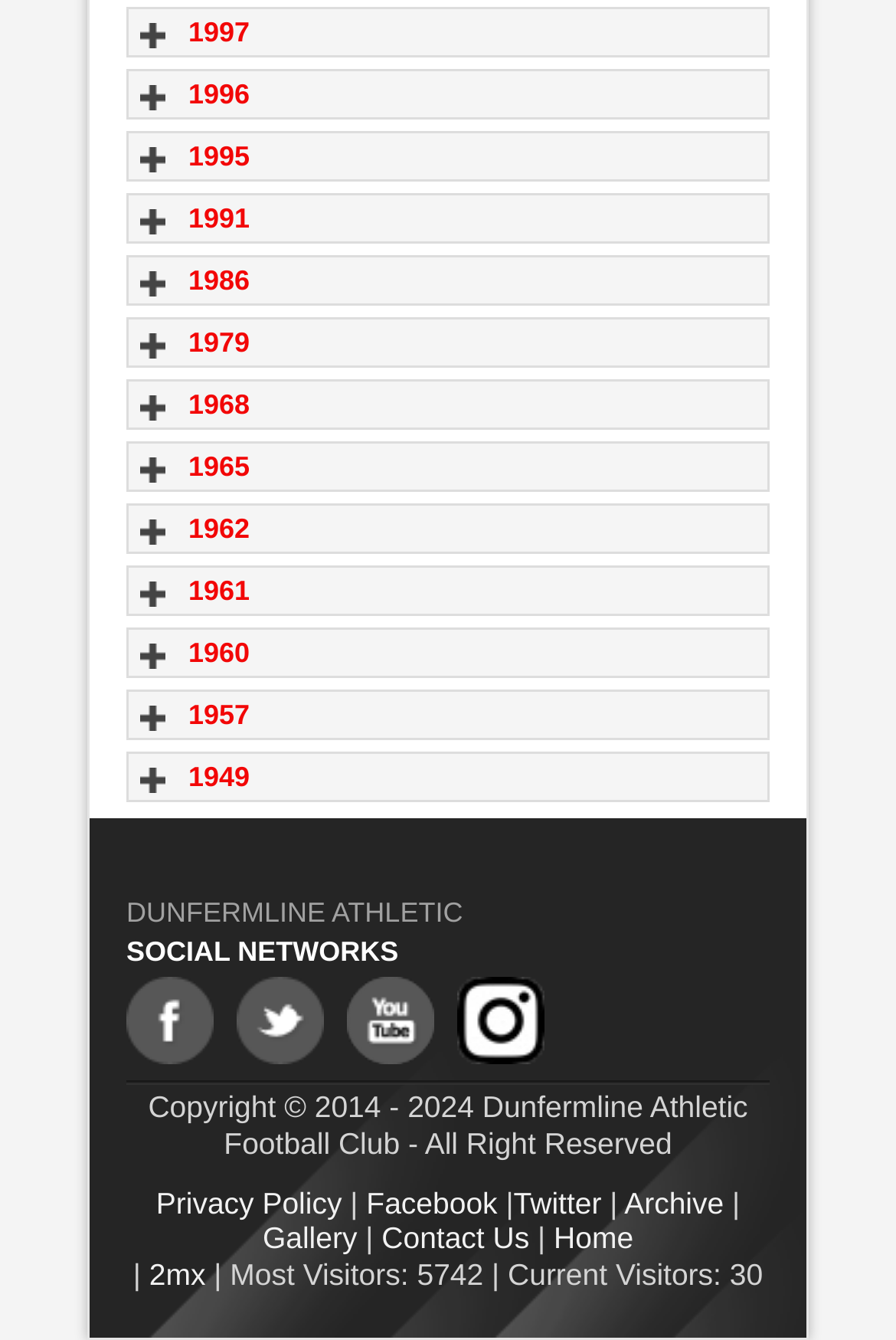Please locate the bounding box coordinates of the element that should be clicked to complete the given instruction: "Click the 'Search' button".

None